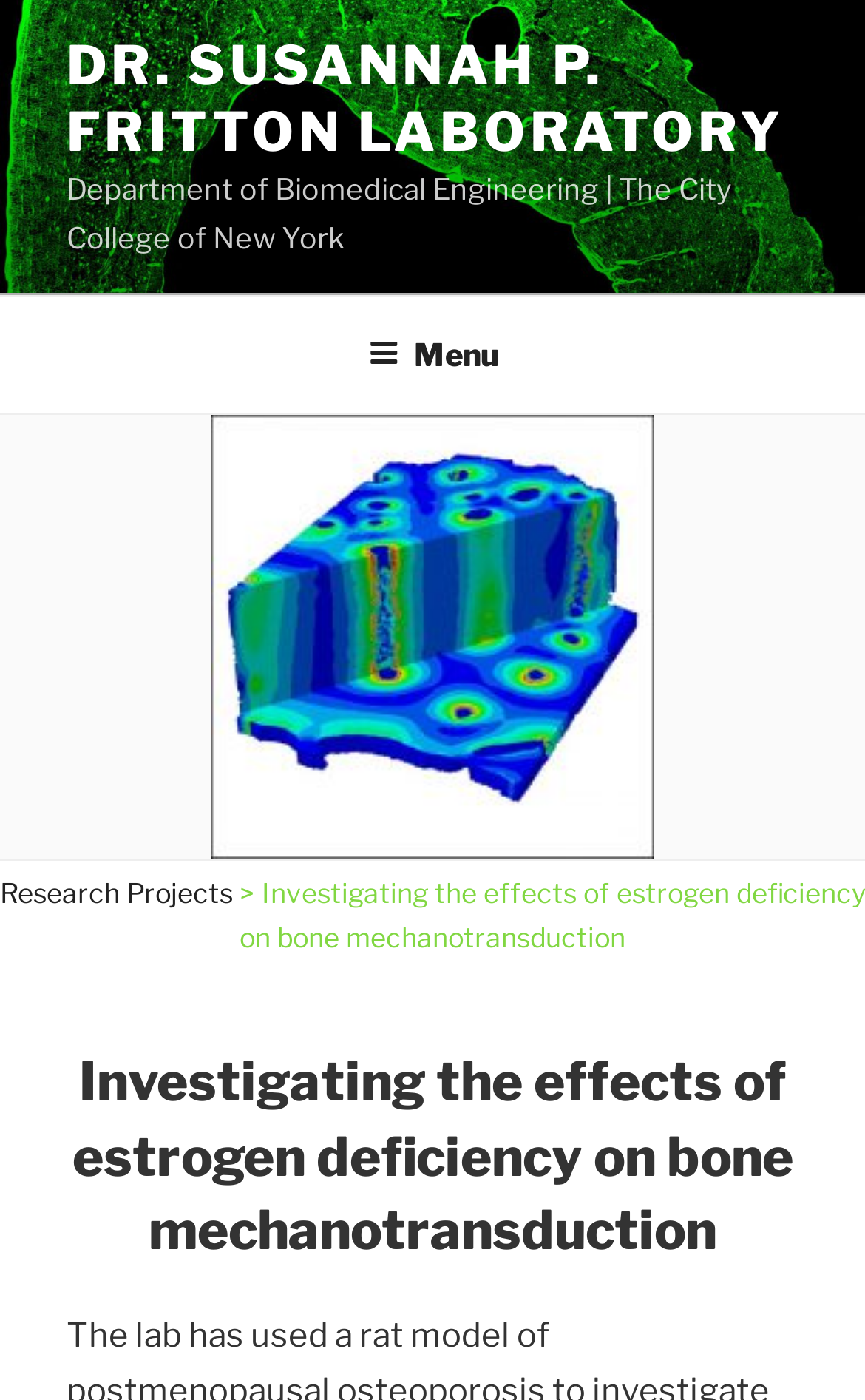Answer the following inquiry with a single word or phrase:
What is the institution associated with the laboratory?

The City College of New York